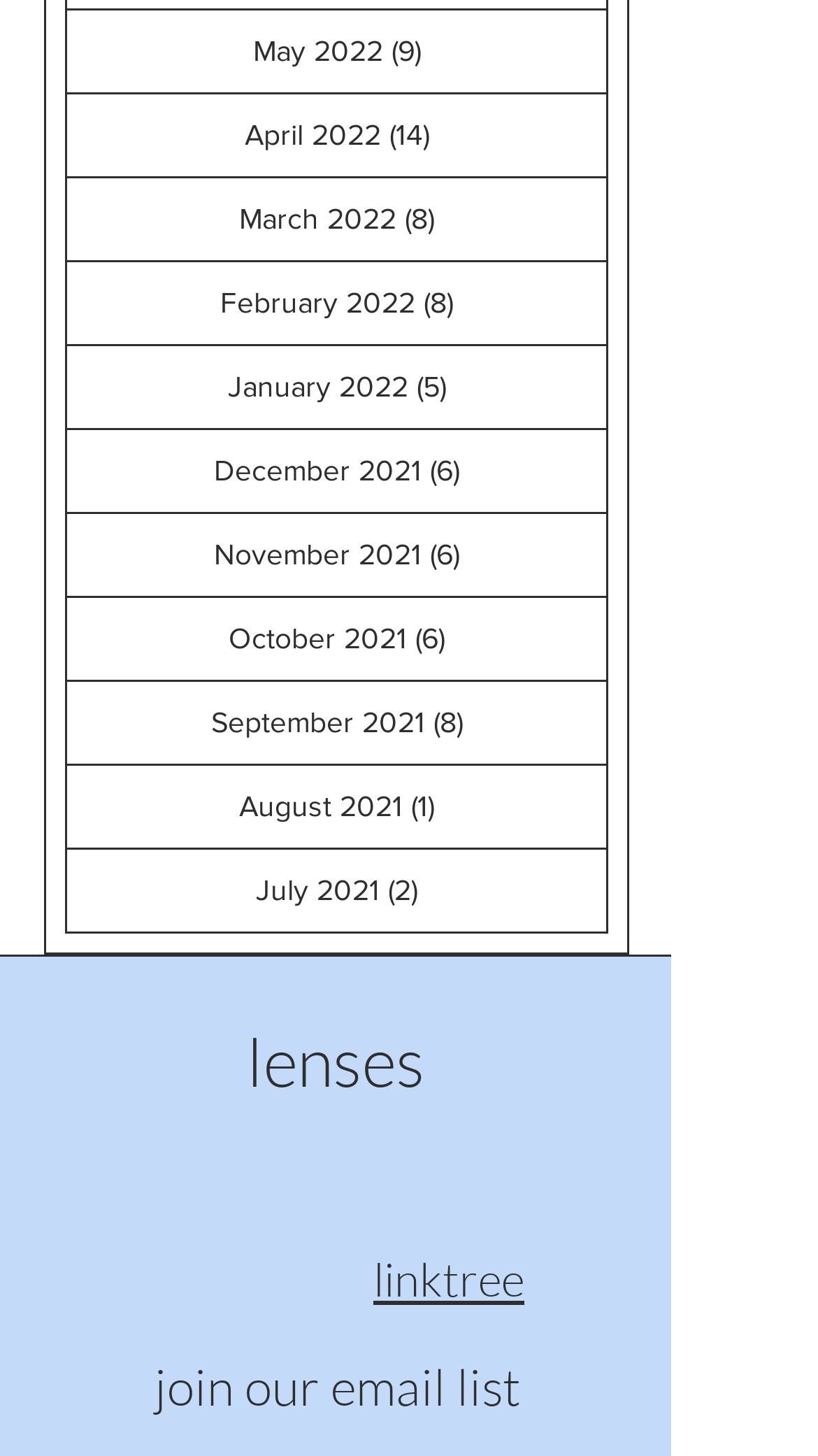What social media platforms are available on the webpage?
Please answer using one word or phrase, based on the screenshot.

Instagram, Facebook, LinkedIn, Spotify